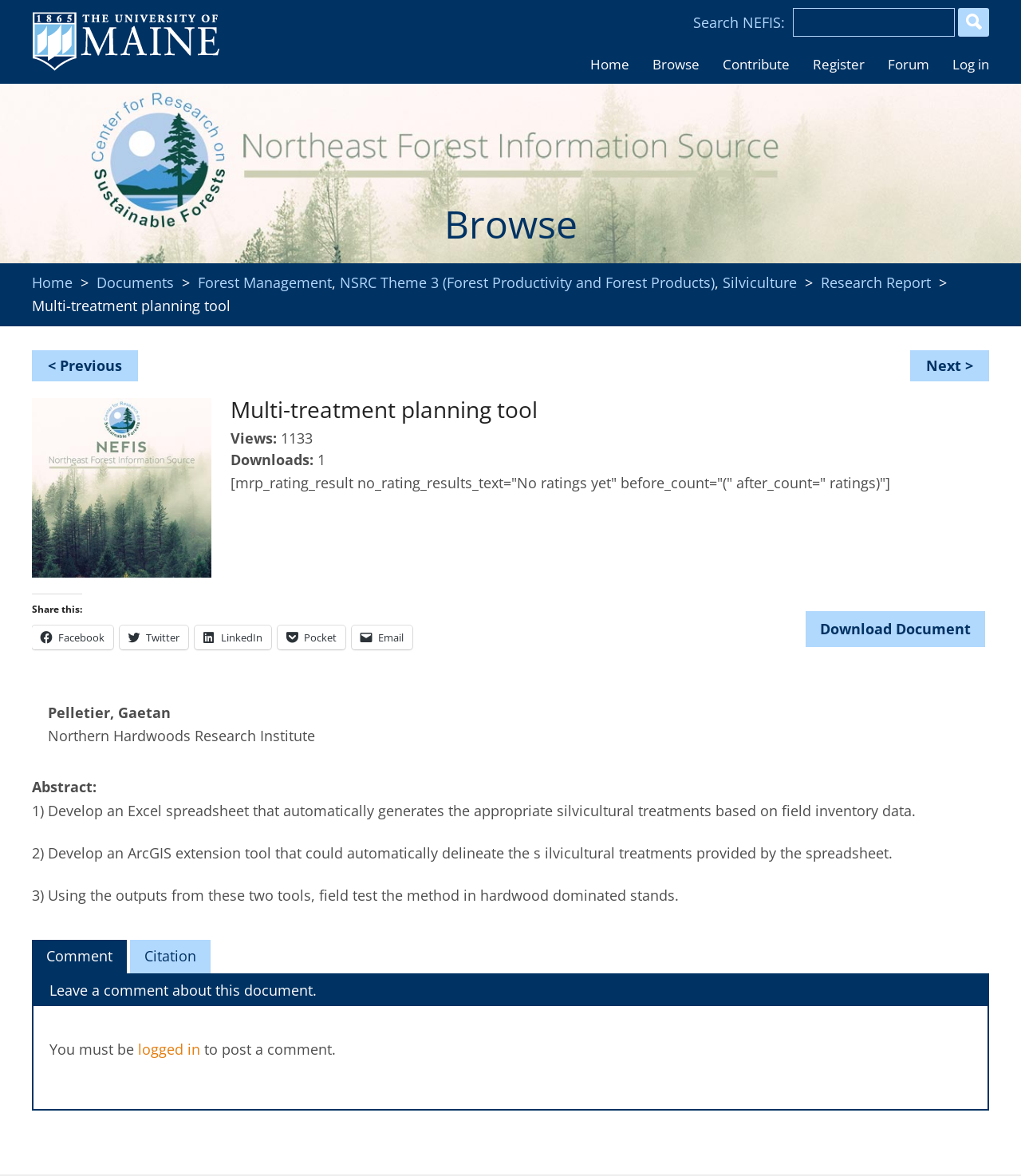Specify the bounding box coordinates of the region I need to click to perform the following instruction: "Leave a comment about this document". The coordinates must be four float numbers in the range of 0 to 1, i.e., [left, top, right, bottom].

[0.048, 0.834, 0.31, 0.85]